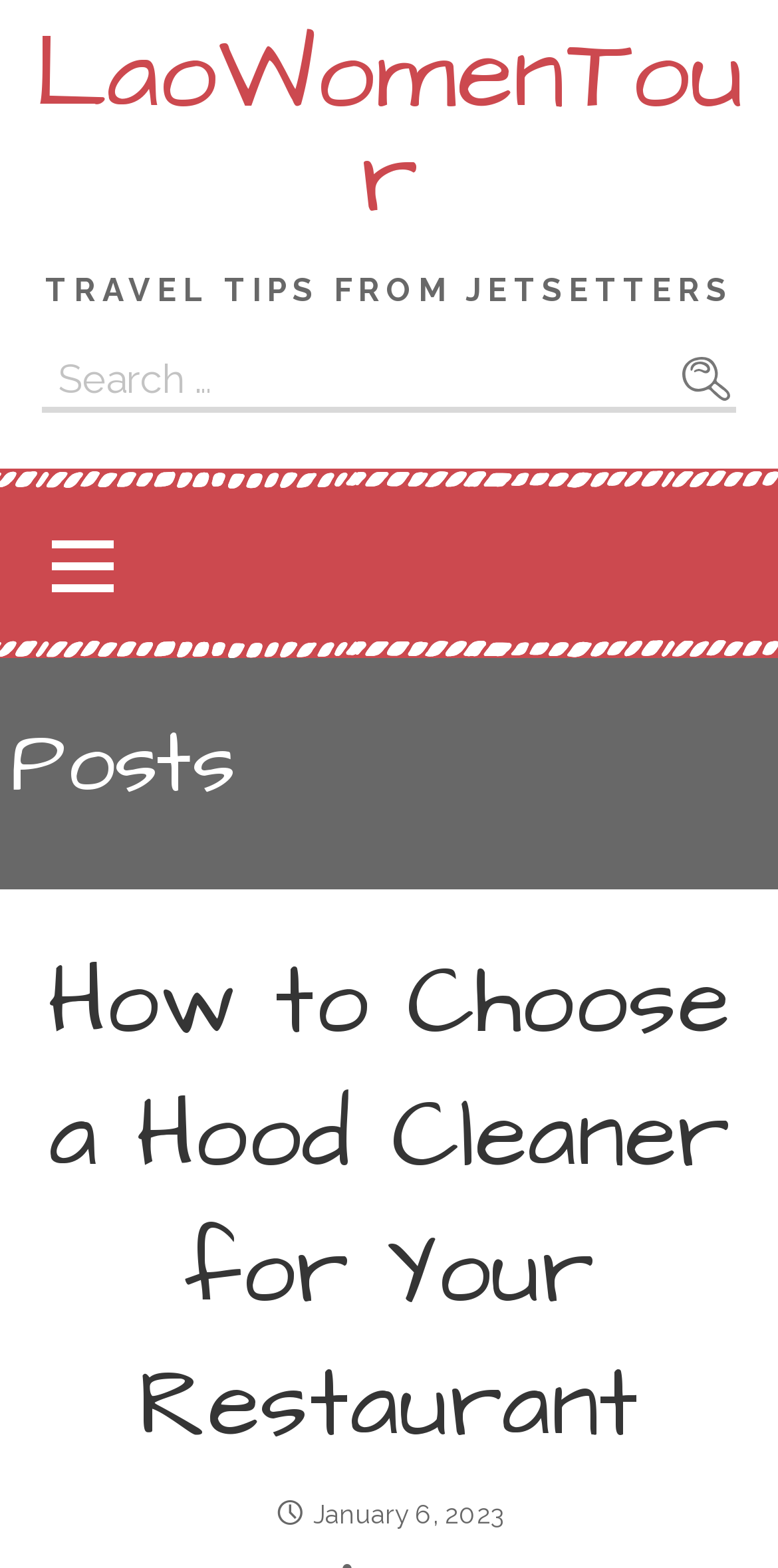Is there a button to skip content?
Please provide a single word or phrase in response based on the screenshot.

Yes